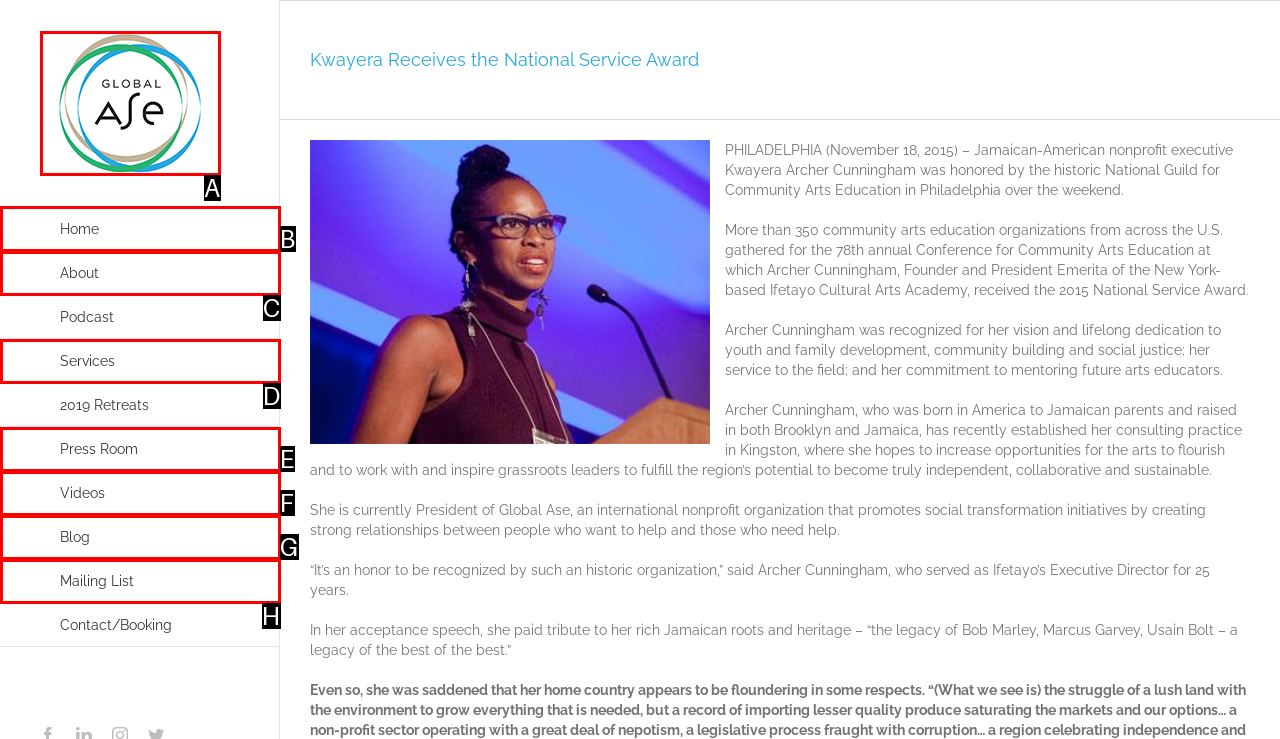Match the description to the correct option: Press Room
Provide the letter of the matching option directly.

E